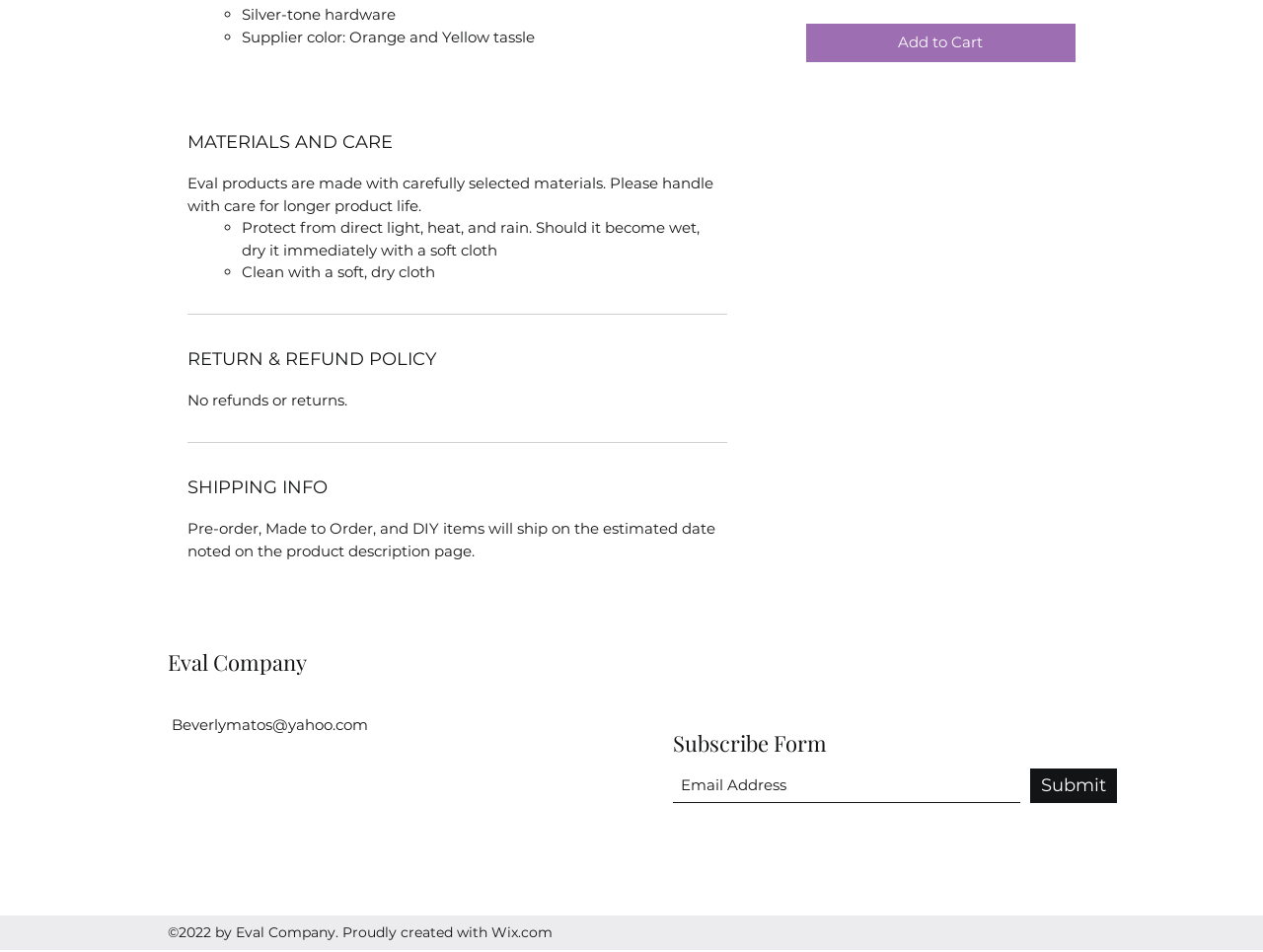Who created the webpage?
Observe the image and answer the question with a one-word or short phrase response.

Eval Company